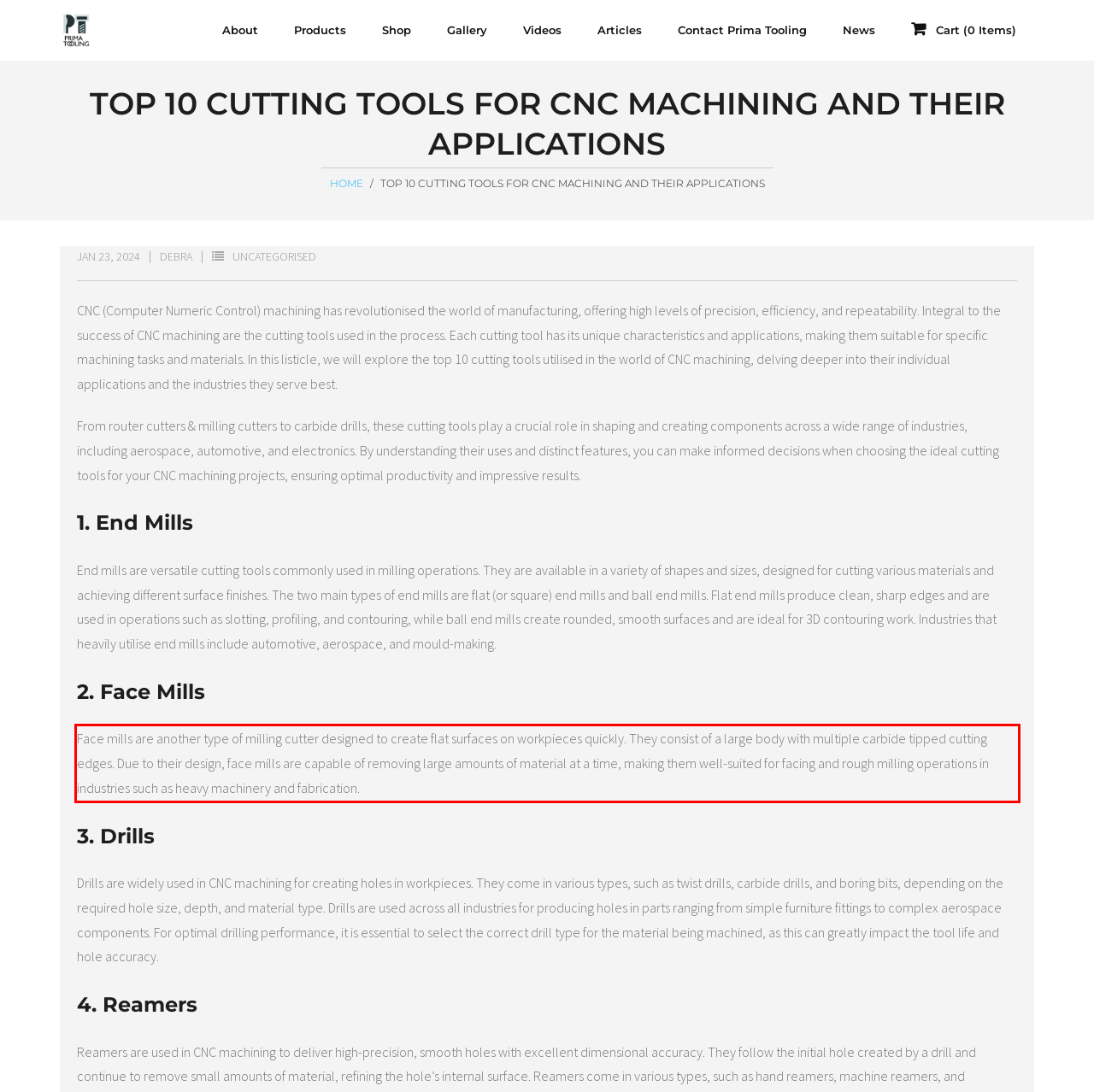From the provided screenshot, extract the text content that is enclosed within the red bounding box.

Face mills are another type of milling cutter designed to create flat surfaces on workpieces quickly. They consist of a large body with multiple carbide tipped cutting edges. Due to their design, face mills are capable of removing large amounts of material at a time, making them well-suited for facing and rough milling operations in industries such as heavy machinery and fabrication.